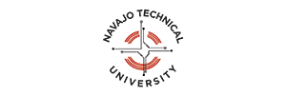What is the shape of the emblem?
Please use the visual content to give a single word or phrase answer.

Circular